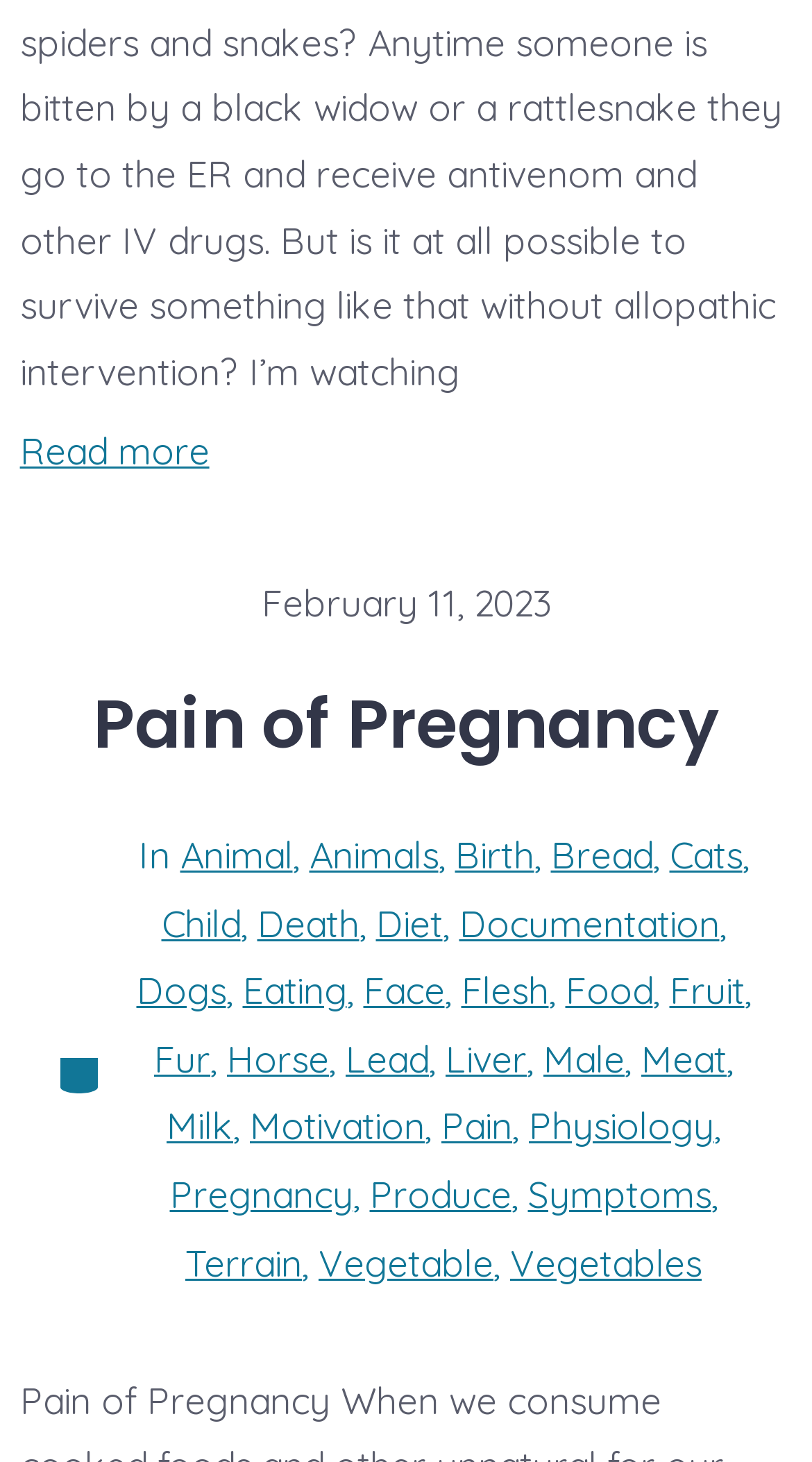Please identify the bounding box coordinates of the element's region that should be clicked to execute the following instruction: "Explore 'Animal'". The bounding box coordinates must be four float numbers between 0 and 1, i.e., [left, top, right, bottom].

[0.222, 0.573, 0.36, 0.598]